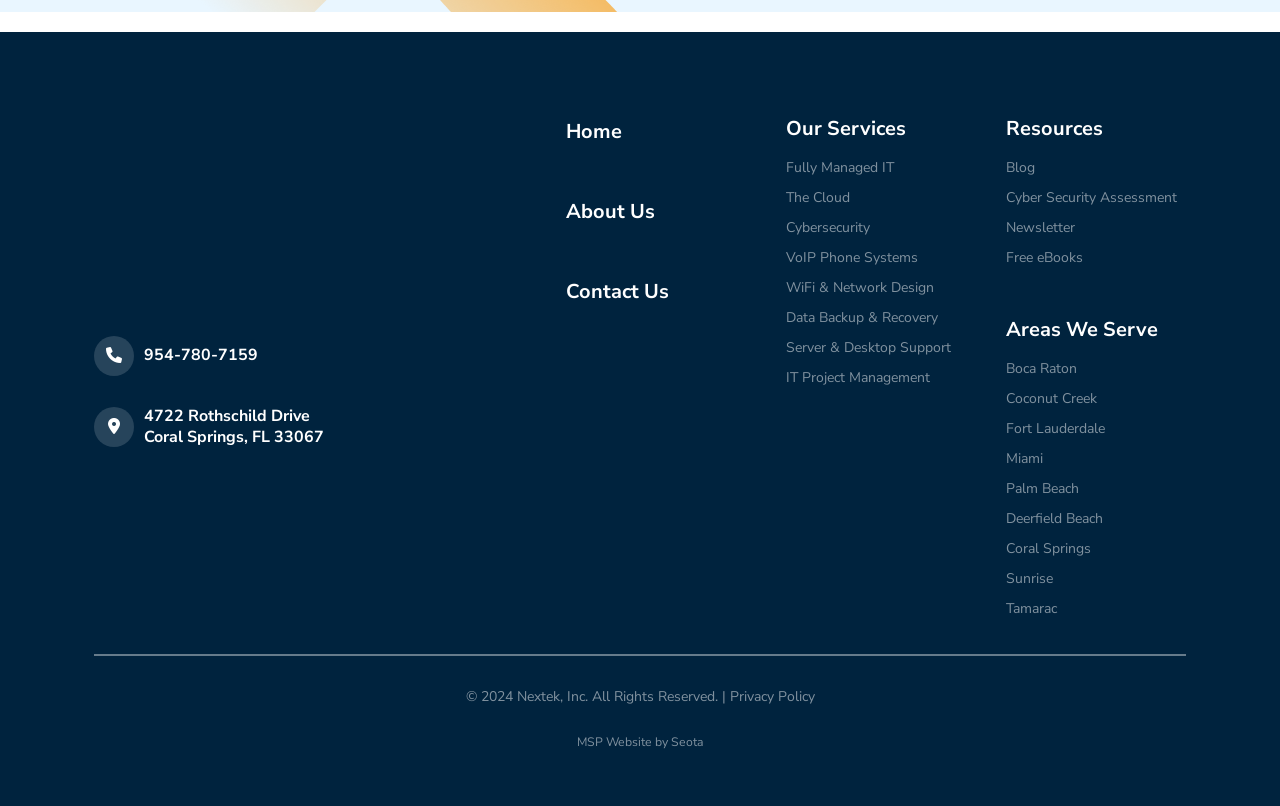What is the company name?
Respond to the question with a well-detailed and thorough answer.

The company name can be found in the logo link at the top left corner of the webpage, which is described as 'NexTek logo'.